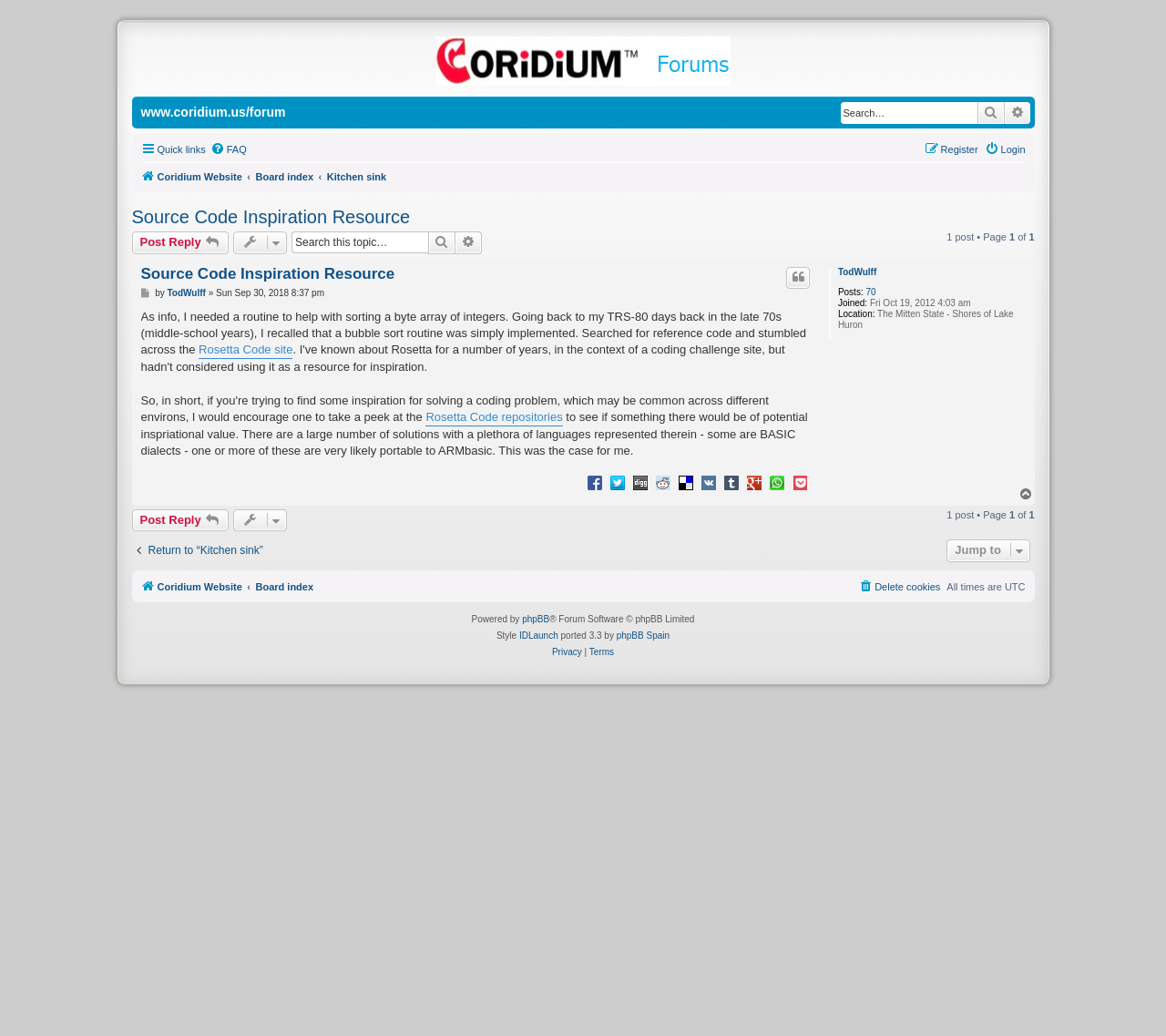Provide the bounding box coordinates for the specified HTML element described in this description: "Return to “Kitchen sink”". The coordinates should be four float numbers ranging from 0 to 1, in the format [left, top, right, bottom].

[0.113, 0.525, 0.226, 0.539]